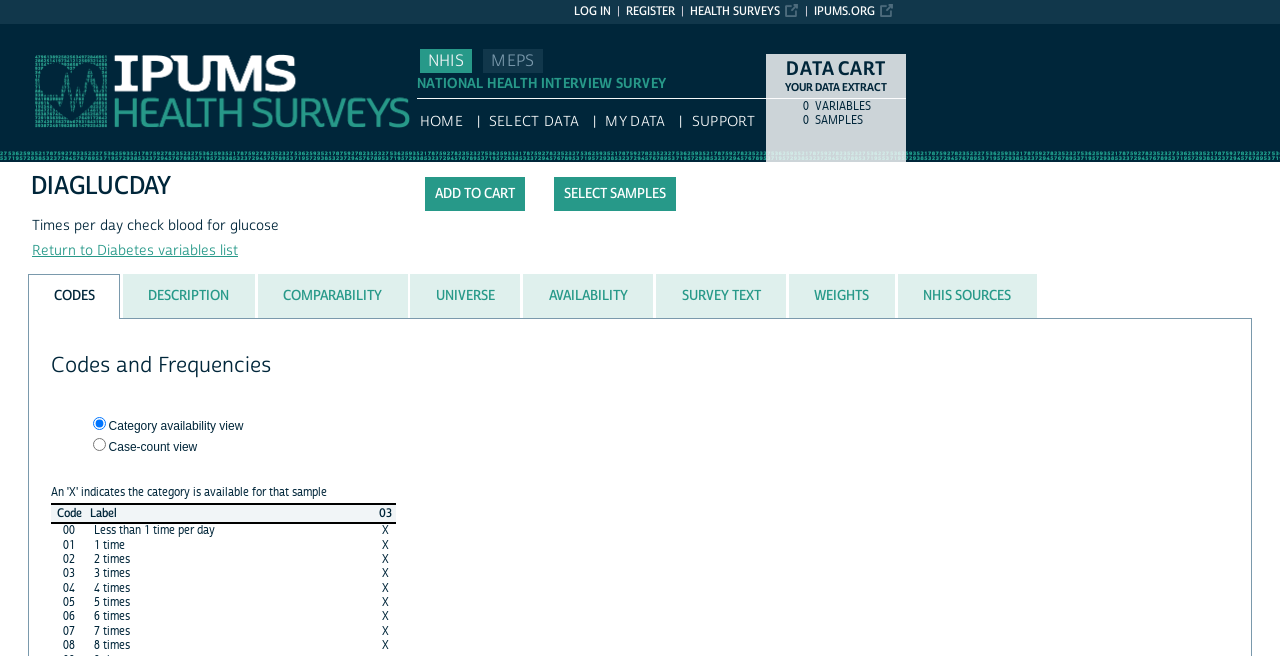Find the bounding box coordinates for the area you need to click to carry out the instruction: "Click the 'CODES' tab". The coordinates should be four float numbers between 0 and 1, indicated as [left, top, right, bottom].

[0.022, 0.417, 0.094, 0.486]